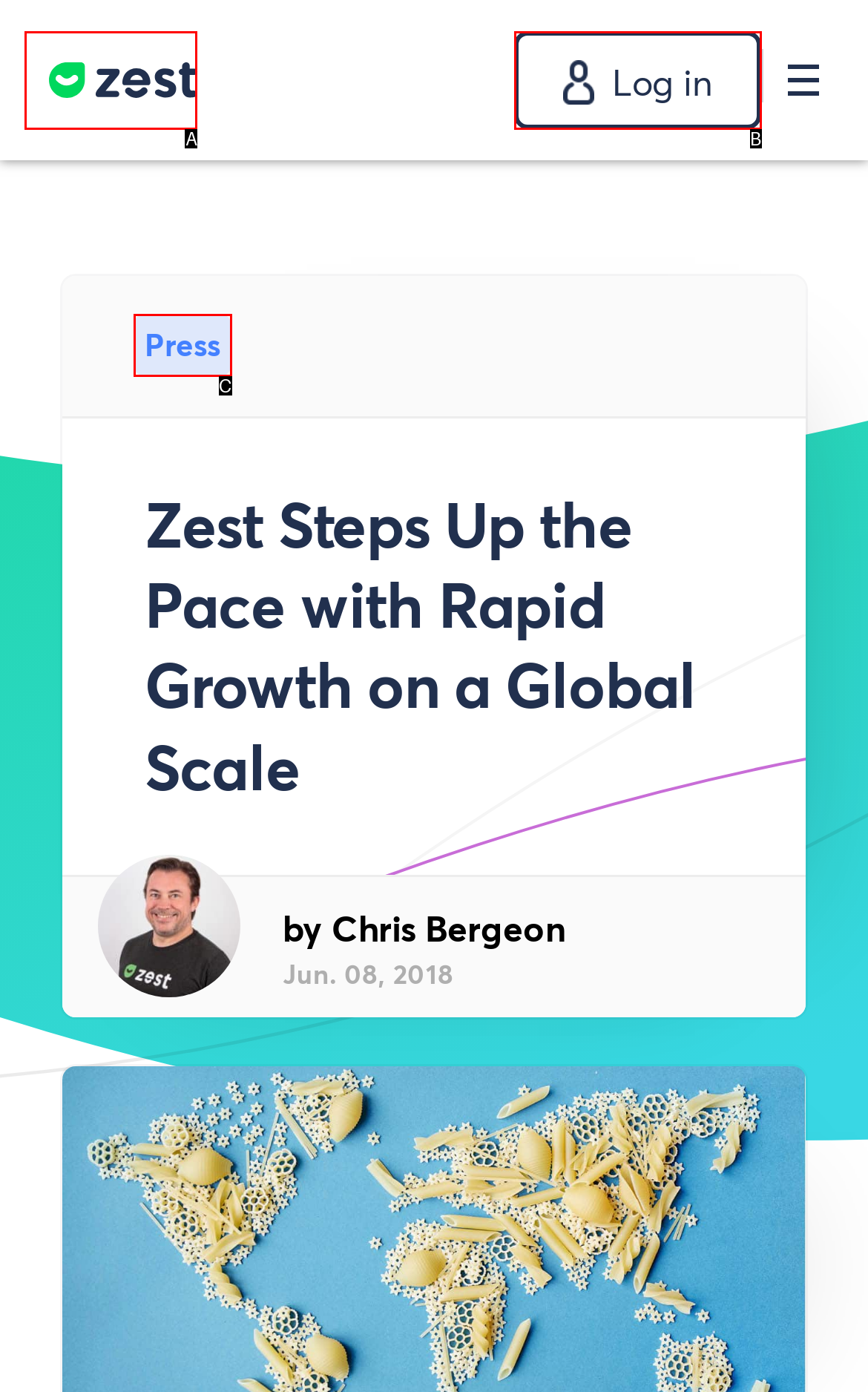Identify the HTML element that corresponds to the description: Log in Provide the letter of the matching option directly from the choices.

B